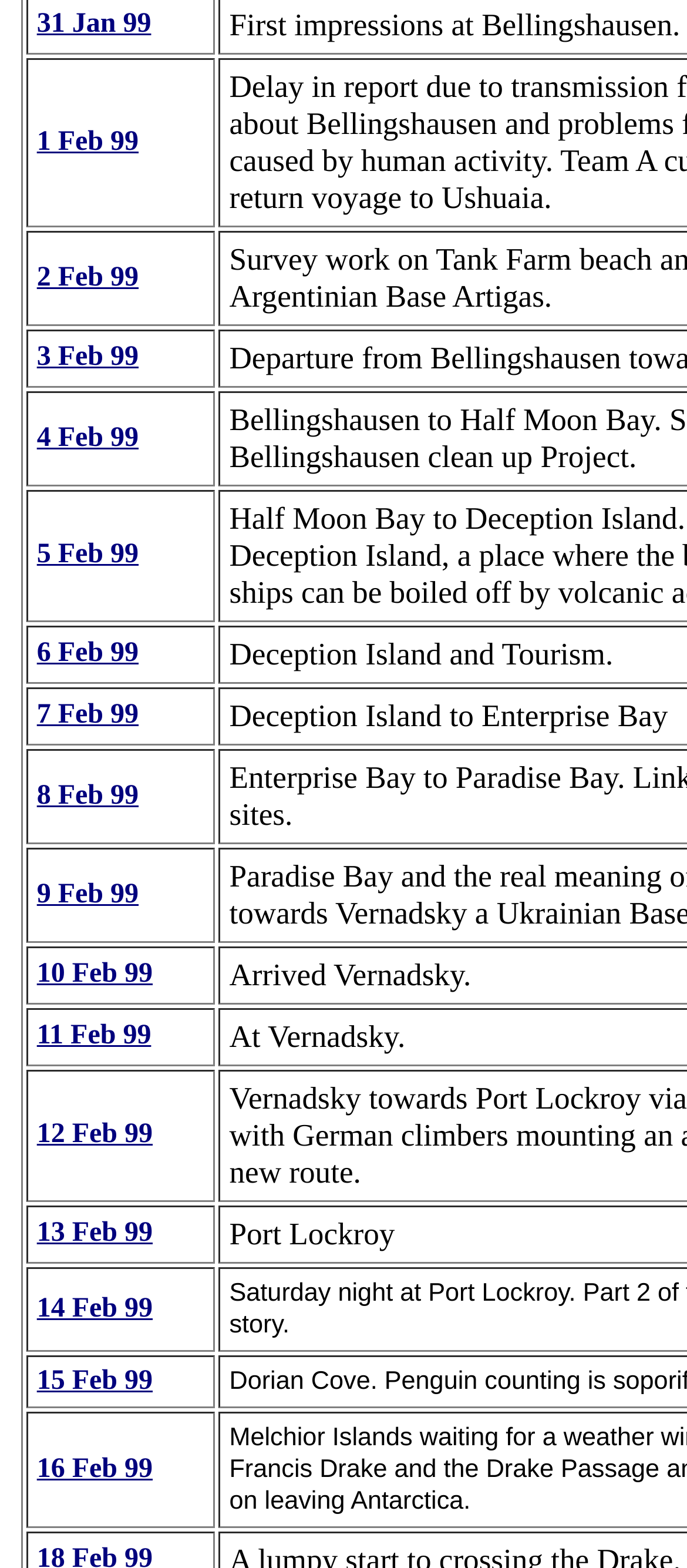Please reply with a single word or brief phrase to the question: 
How many grid cells are there on the webpage?

20